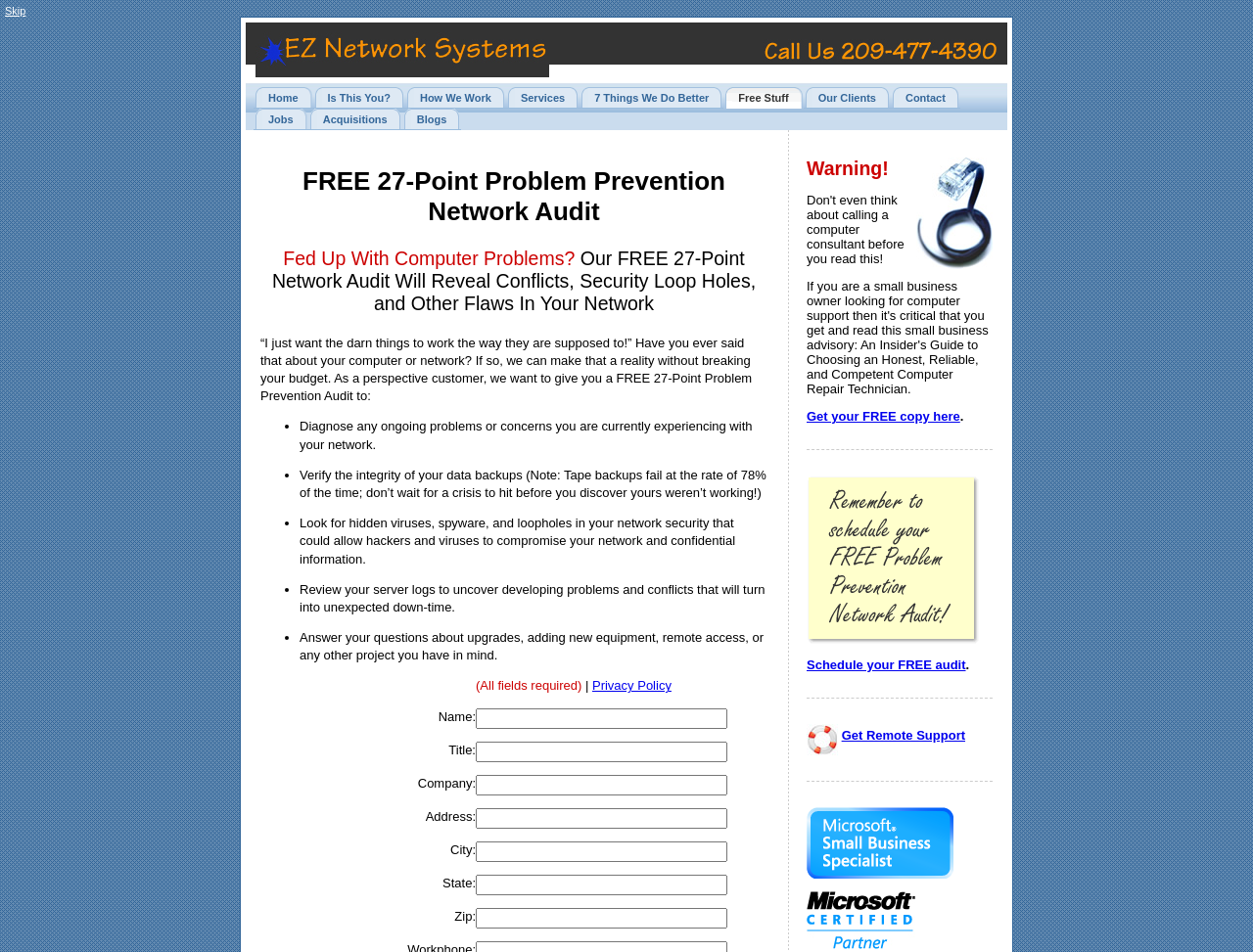Provide the bounding box for the UI element matching this description: "Privacy Policy".

[0.473, 0.713, 0.536, 0.728]